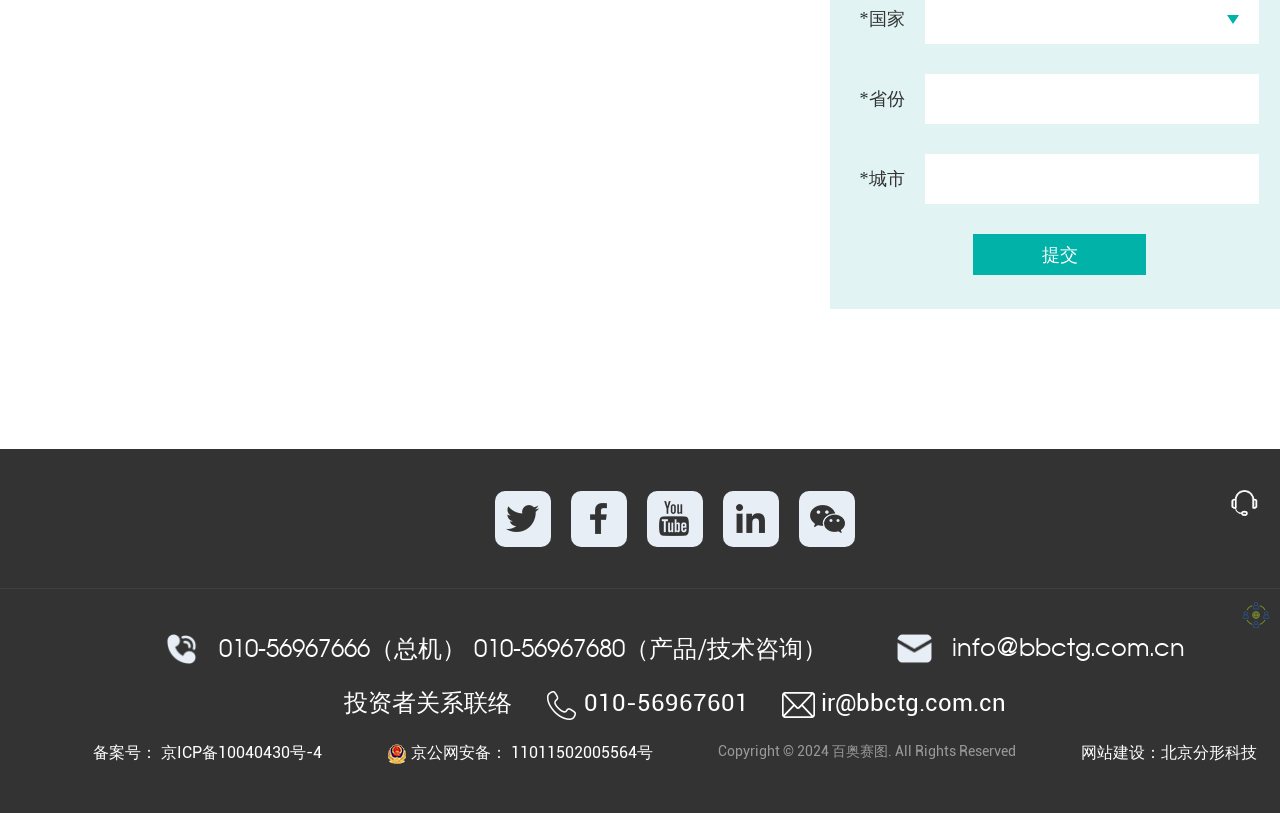Given the following UI element description: "提交", find the bounding box coordinates in the webpage screenshot.

[0.814, 0.288, 0.842, 0.338]